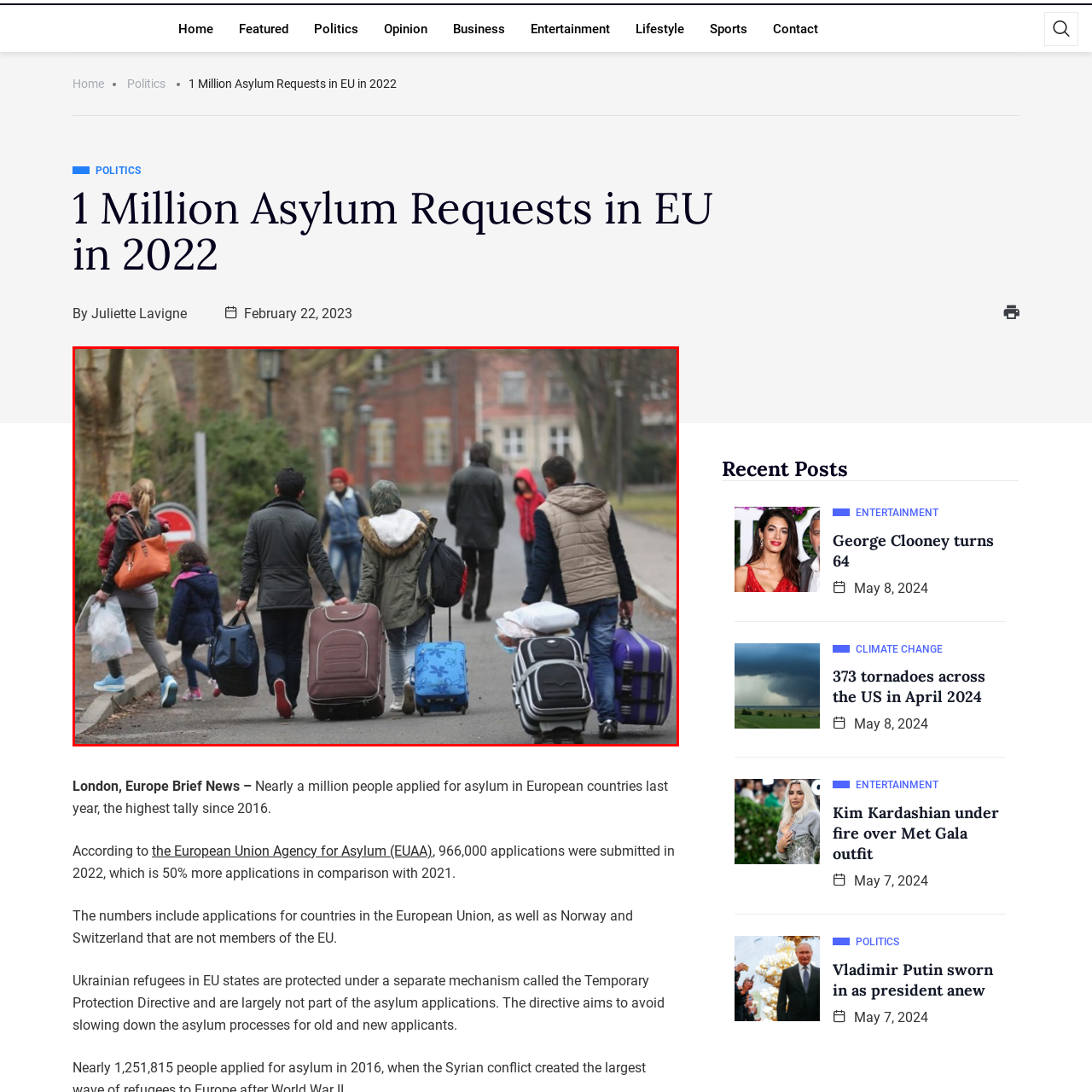Direct your attention to the image within the red boundary, What is the backdrop of the image composed of?
 Respond with a single word or phrase.

Green foliage and brick buildings